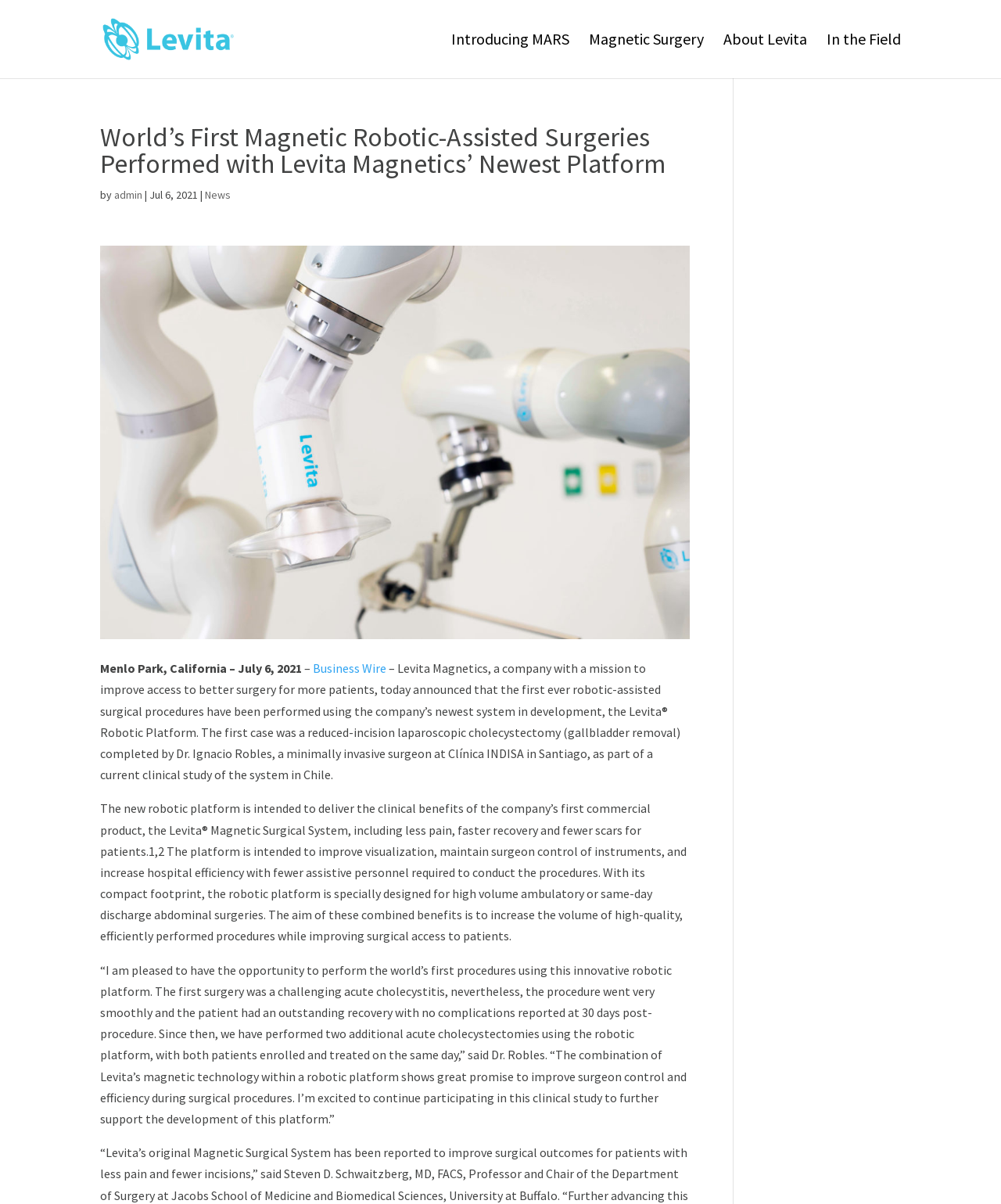Please provide a short answer using a single word or phrase for the question:
What is the name of the surgeon?

Dr. Ignacio Robles